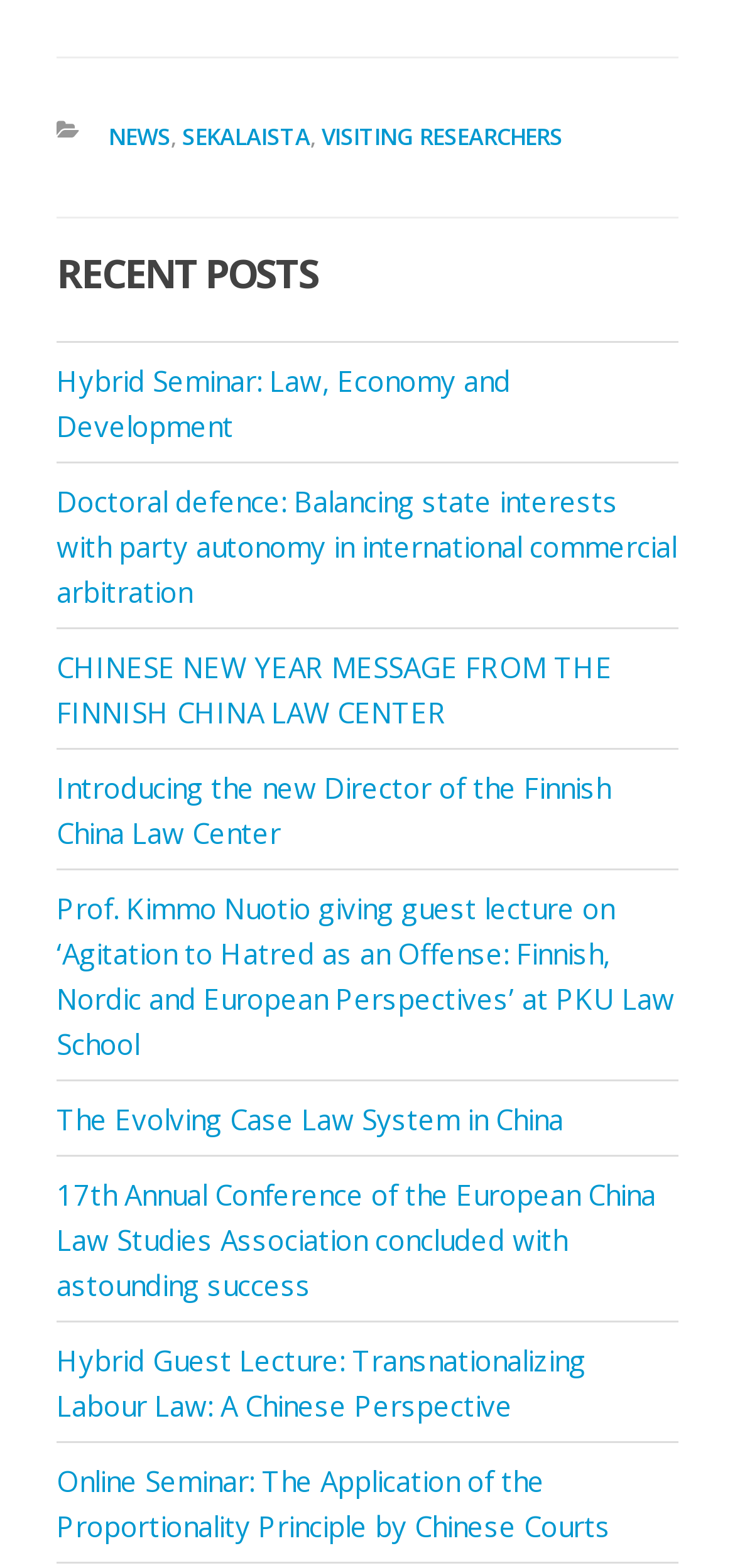Bounding box coordinates are specified in the format (top-left x, top-left y, bottom-right x, bottom-right y). All values are floating point numbers bounded between 0 and 1. Please provide the bounding box coordinate of the region this sentence describes: News

[0.147, 0.077, 0.232, 0.097]